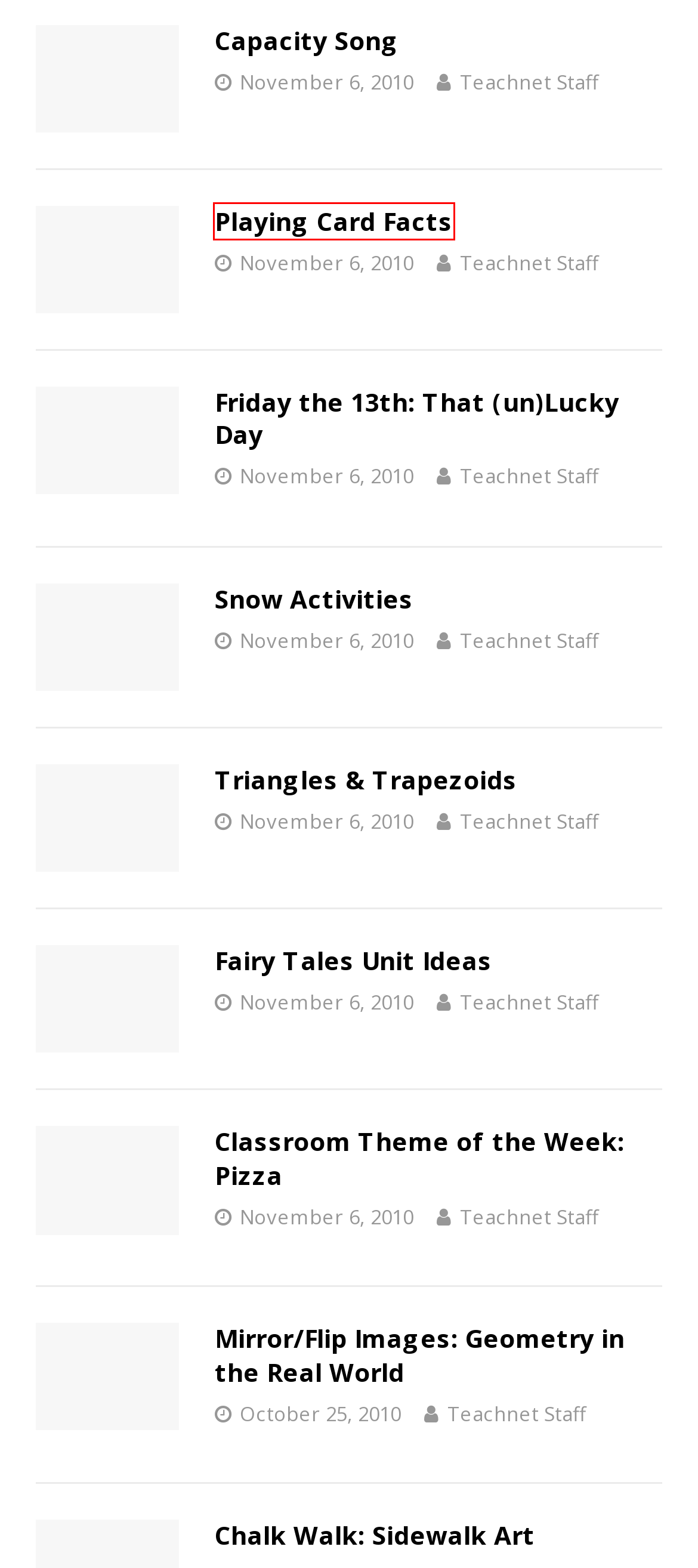Look at the screenshot of a webpage with a red bounding box and select the webpage description that best corresponds to the new page after clicking the element in the red box. Here are the options:
A. Snow Activities – Teachnet.com
B. Playing Card Facts – Teachnet.com
C. Chalk Walk: Sidewalk Art – Teachnet.com
D. Fairy Tales Unit Ideas – Teachnet.com
E. Capacity Song – Teachnet.com
F. Friday the 13th: That (un)Lucky Day – Teachnet.com
G. Mirror/Flip Images: Geometry in the Real World – Teachnet.com
H. Classroom Theme of the Week: Pizza – Teachnet.com

B